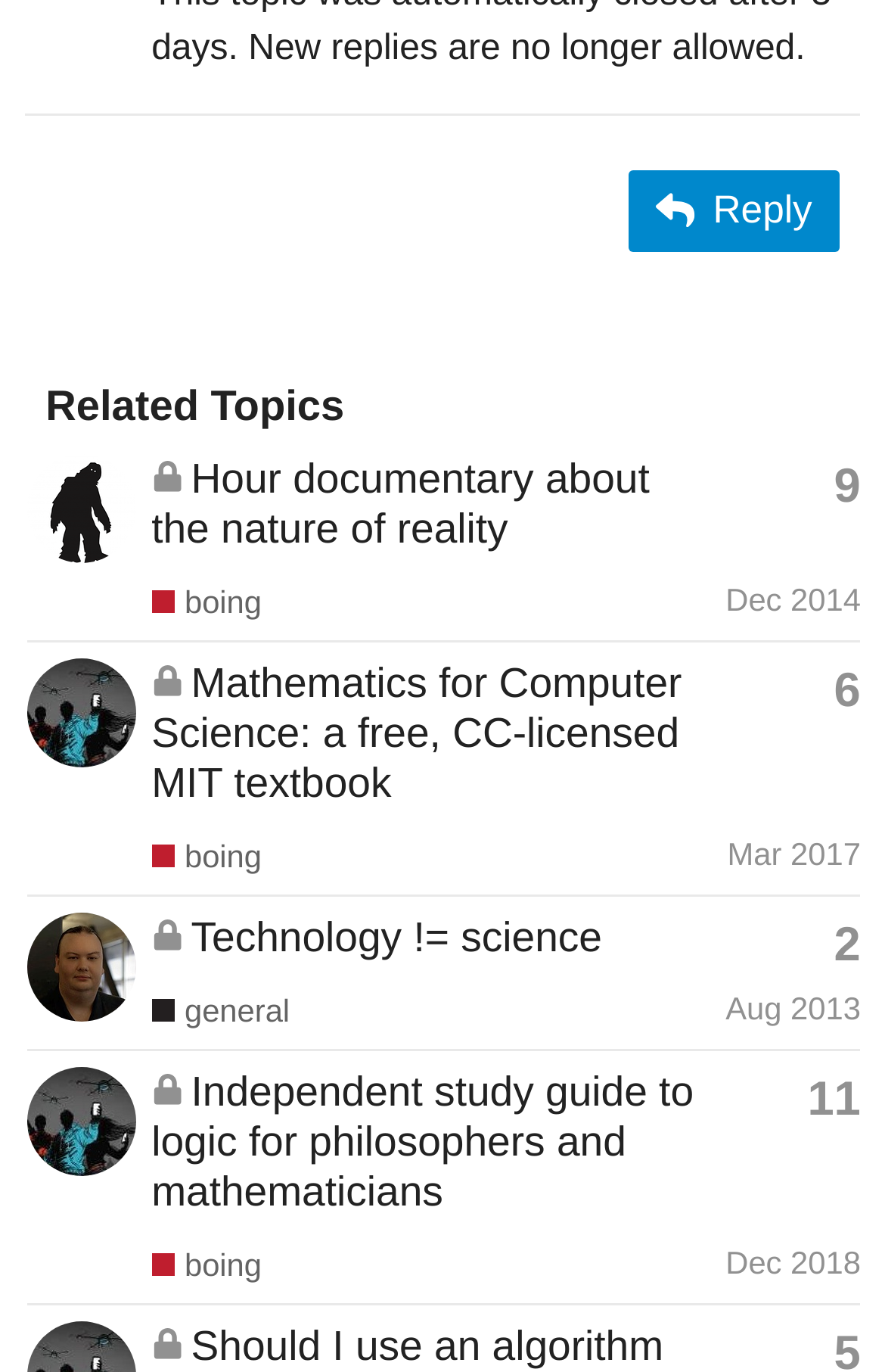Determine the bounding box coordinates for the area you should click to complete the following instruction: "View topic 'Technology!= science'".

[0.029, 0.652, 0.973, 0.765]